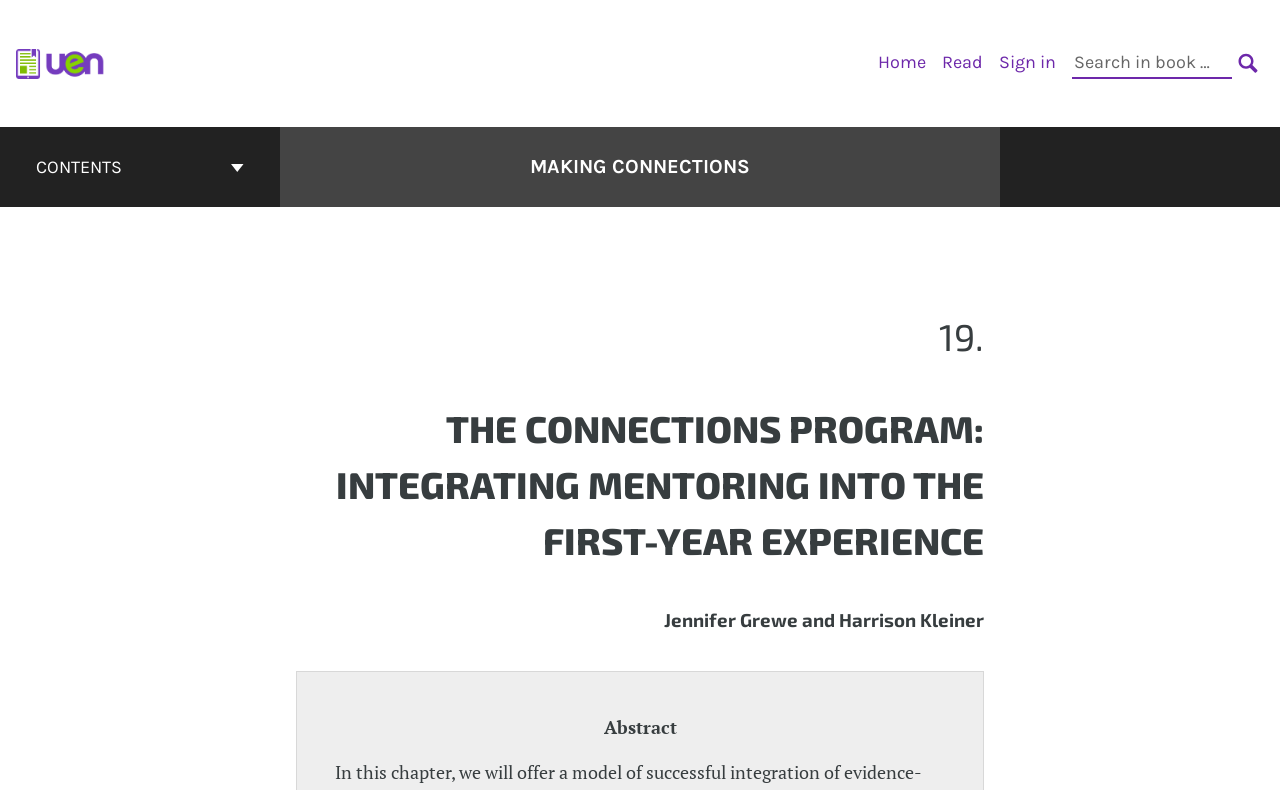Provide a single word or phrase answer to the question: 
What is the purpose of the search box?

Search in book